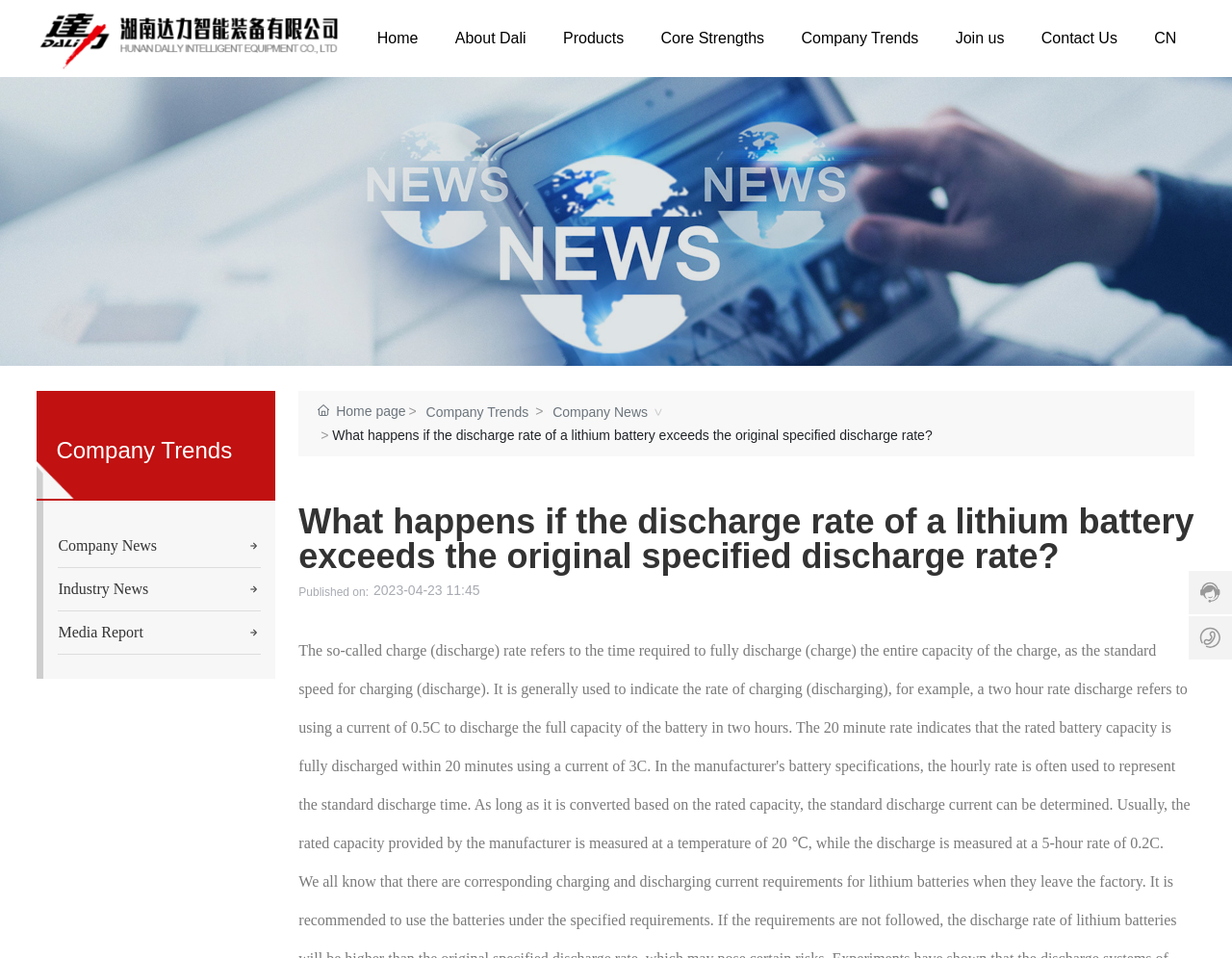Determine the bounding box coordinates for the area that should be clicked to carry out the following instruction: "Click on Home".

[0.291, 0.0, 0.354, 0.08]